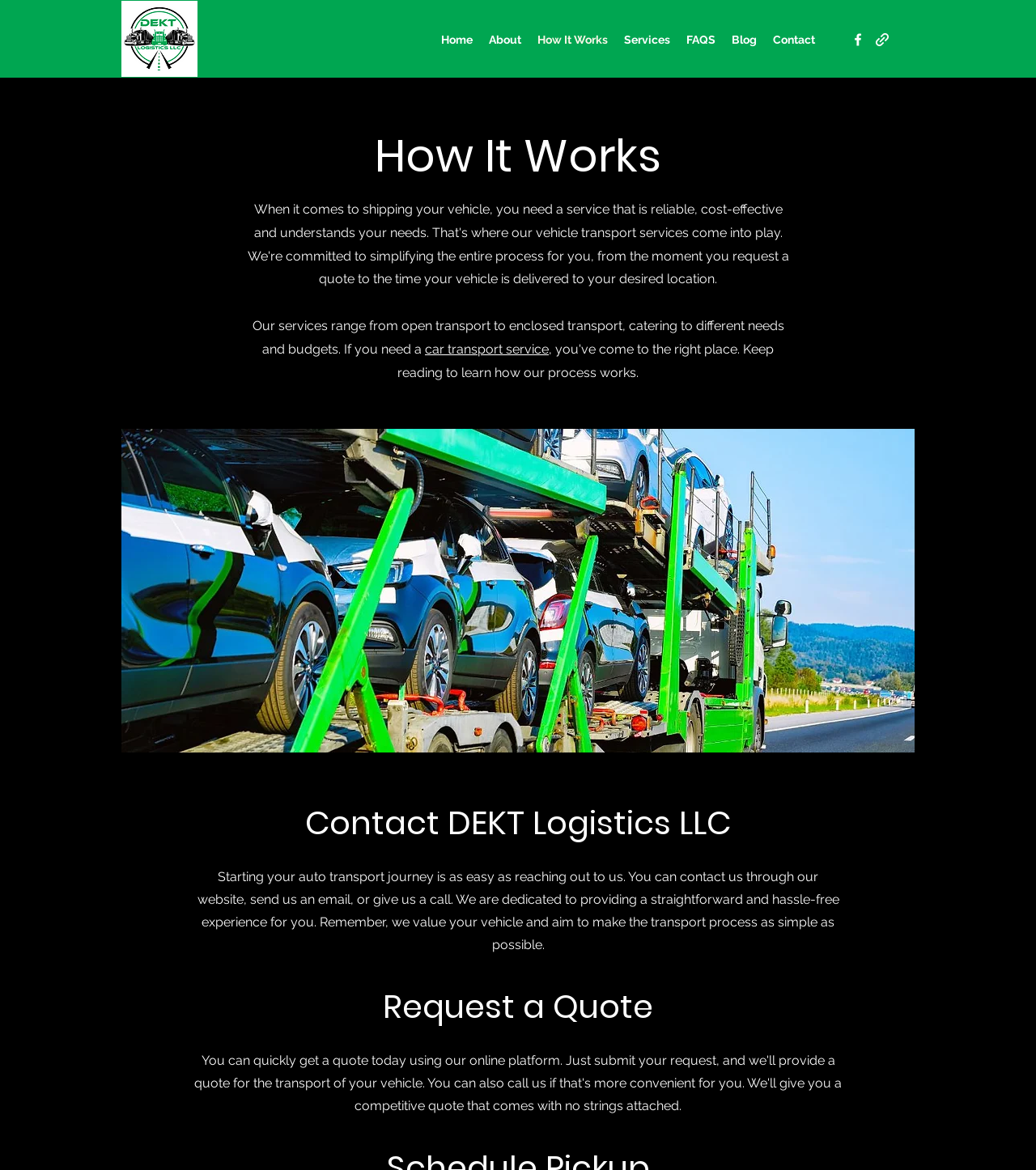Locate and provide the bounding box coordinates for the HTML element that matches this description: "About".

[0.464, 0.024, 0.511, 0.044]